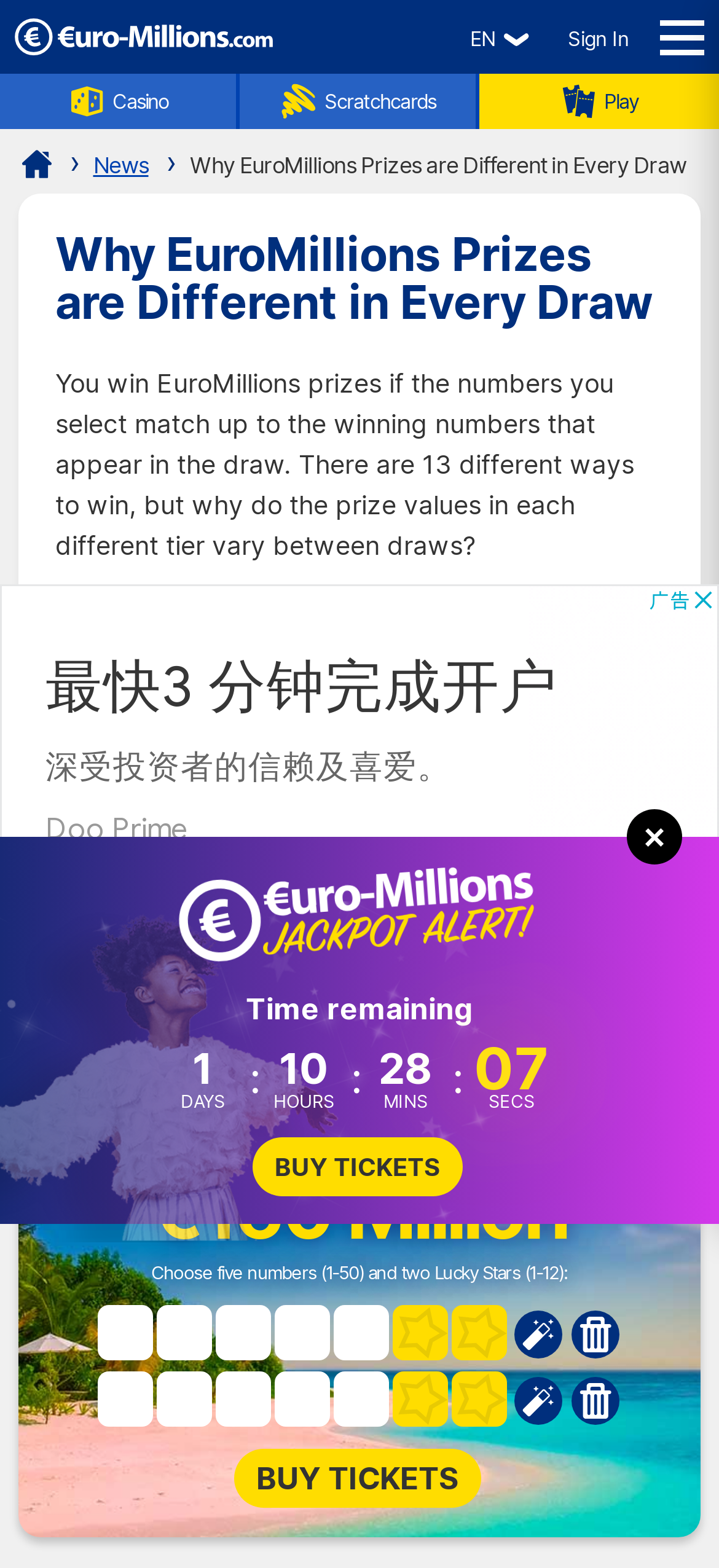Please use the details from the image to answer the following question comprehensively:
What is the current jackpot amount?

The webpage displays a prominent text '€160 Million' which appears to be the current jackpot amount.